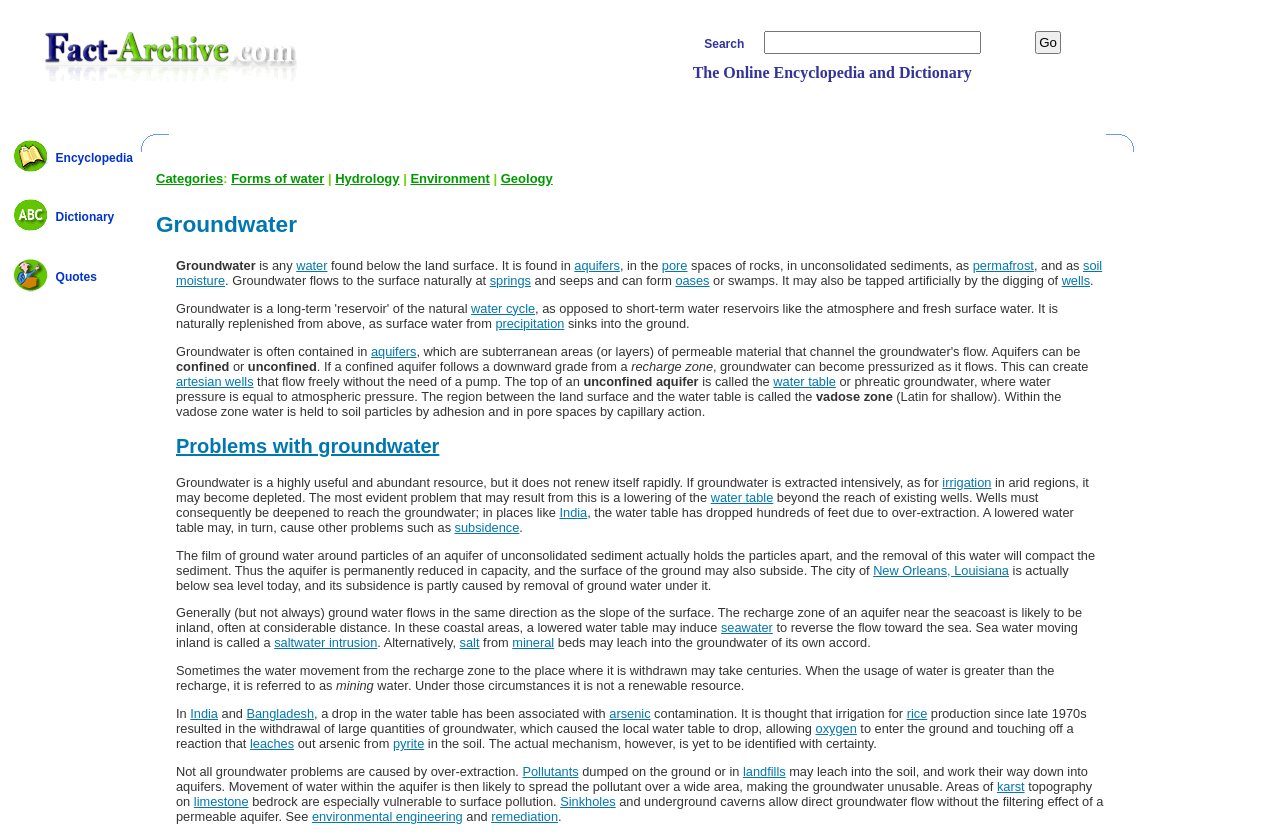What is the name of the online encyclopedia?
Please provide a single word or phrase as the answer based on the screenshot.

The Online Encyclopedia and Dictionary